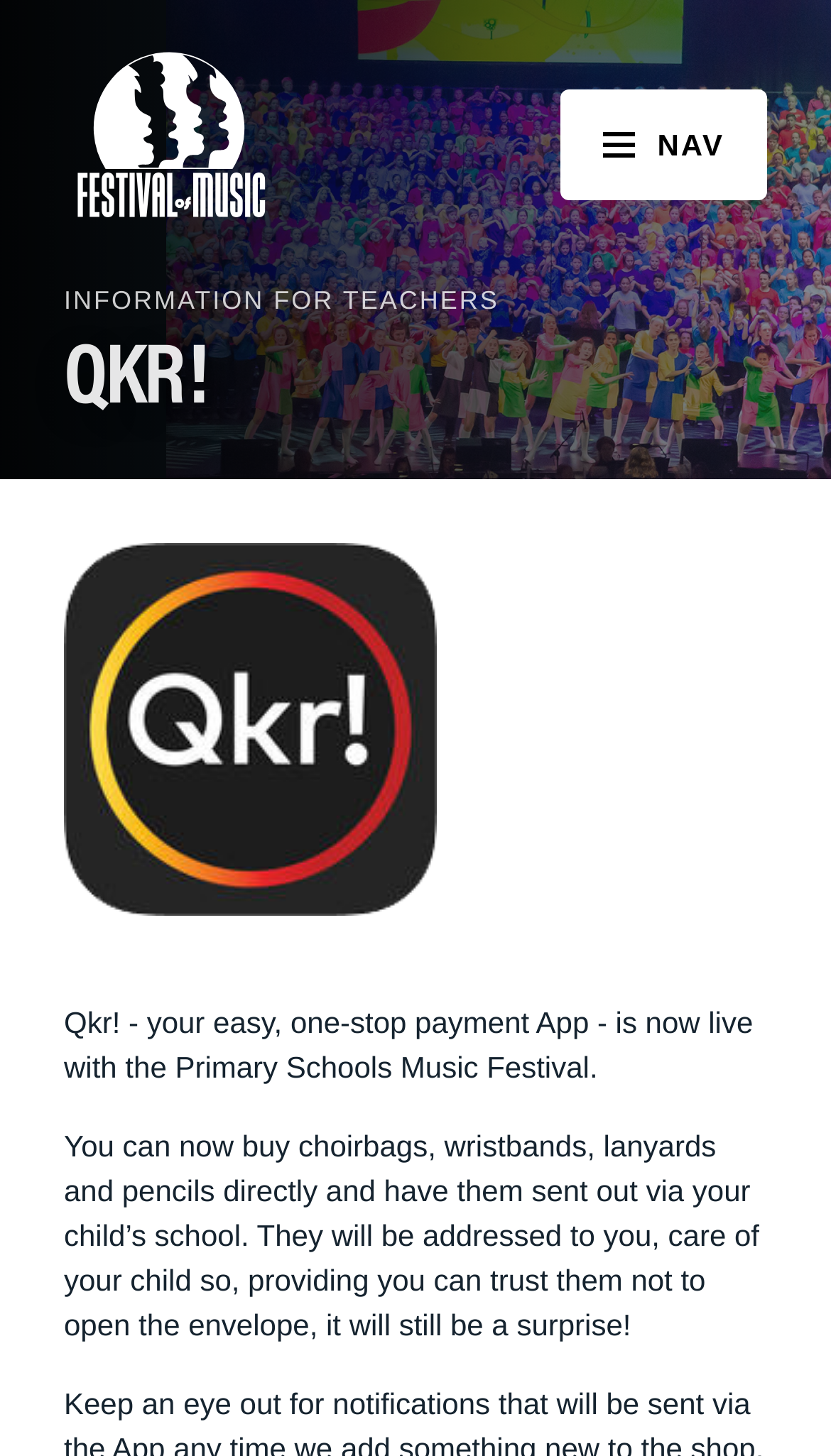Give a one-word or phrase response to the following question: What is the 'Choral Repertoire' link for?

To access choral music resources